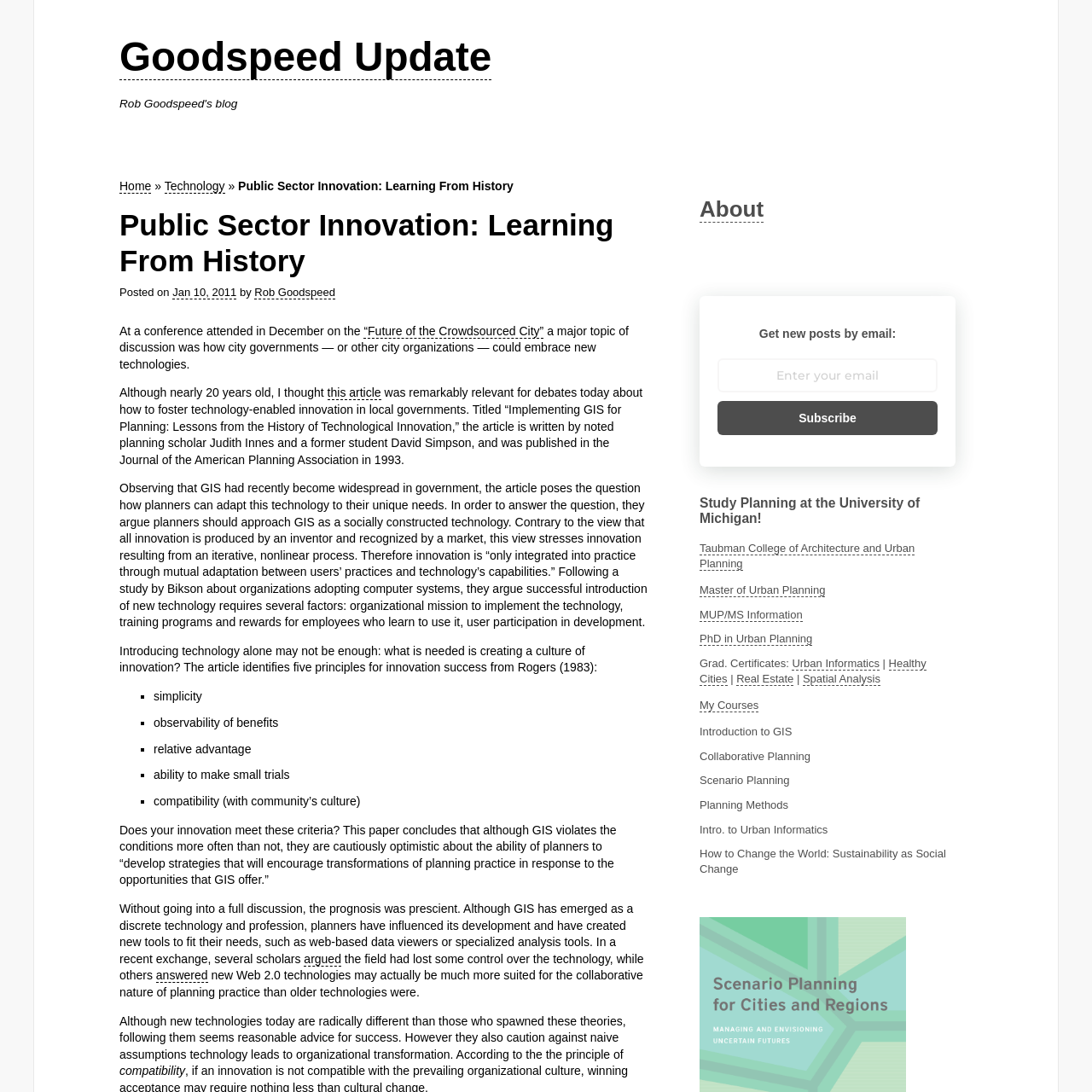Determine the bounding box coordinates of the region that needs to be clicked to achieve the task: "Subscribe to new posts by email".

[0.657, 0.367, 0.859, 0.399]